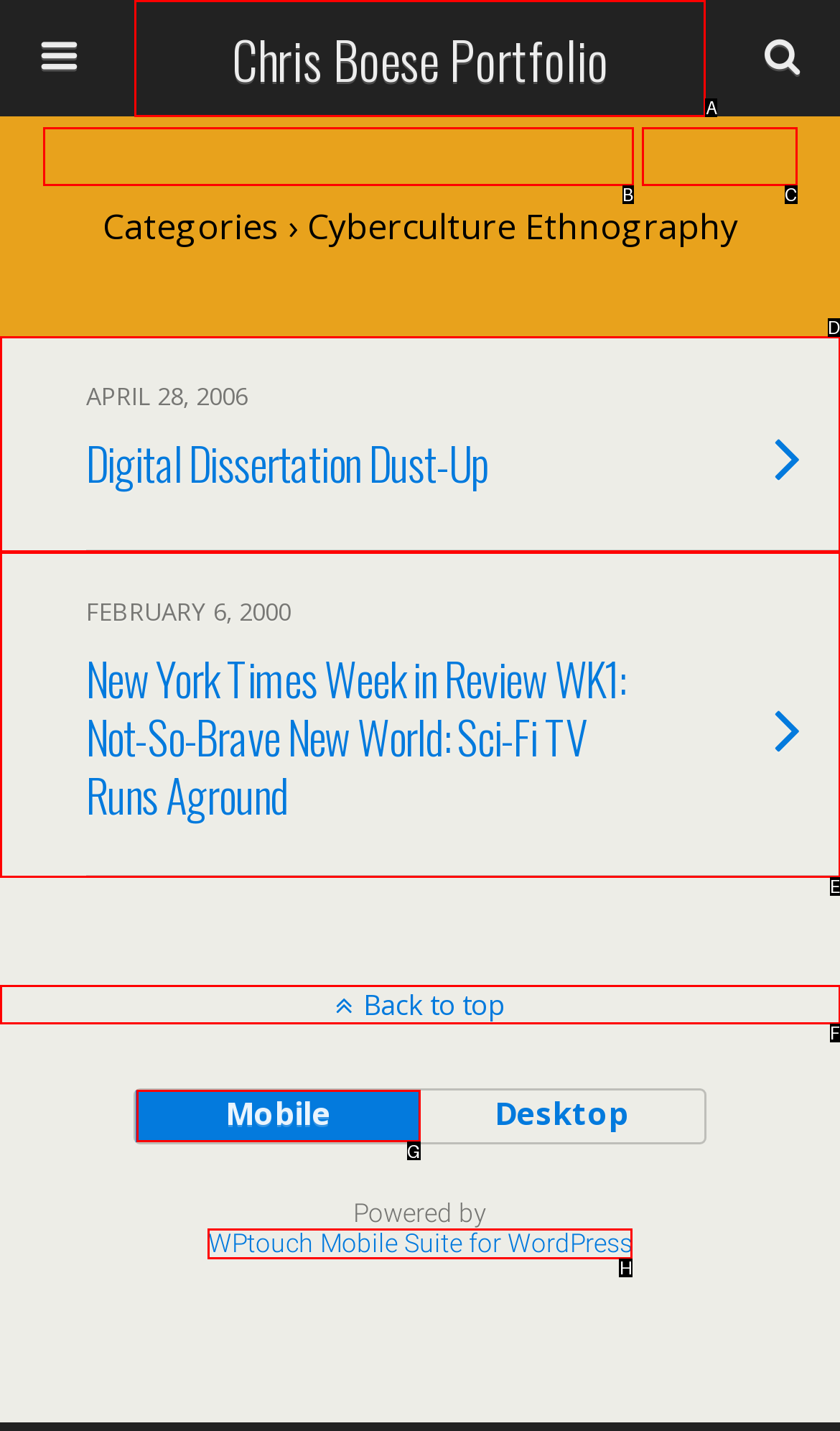Select the UI element that should be clicked to execute the following task: switch to mobile view
Provide the letter of the correct choice from the given options.

G